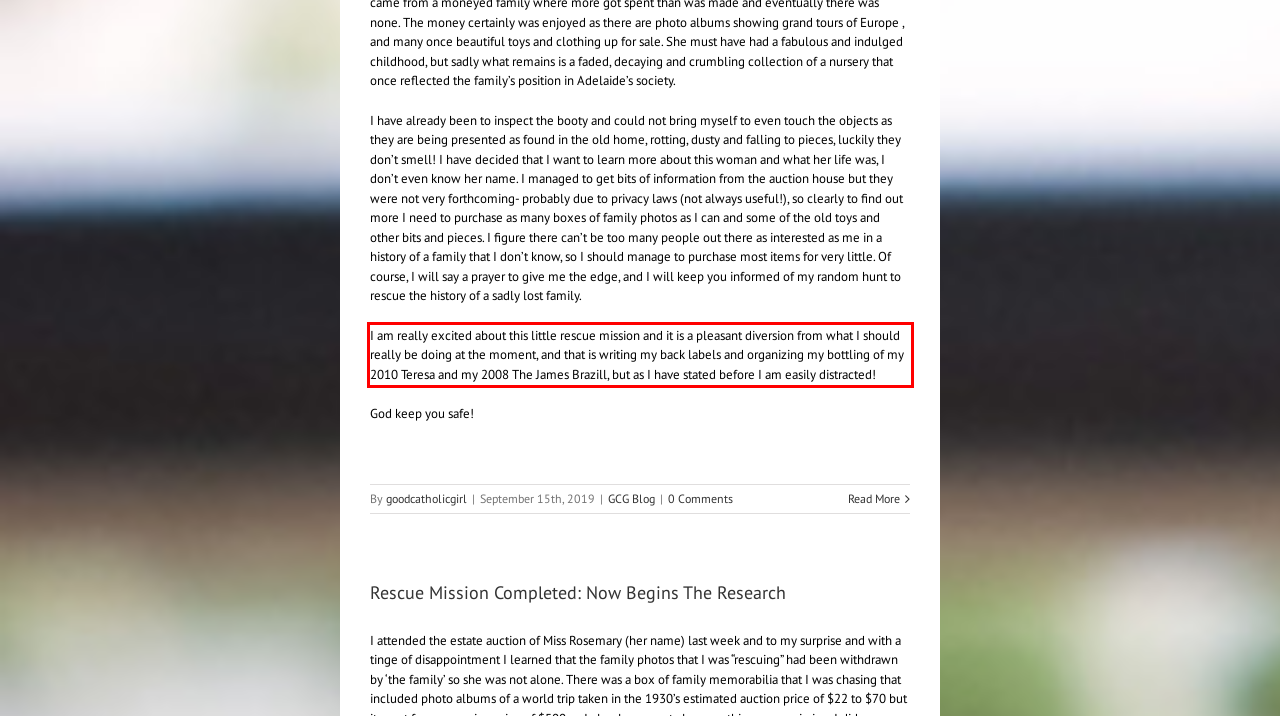You are presented with a webpage screenshot featuring a red bounding box. Perform OCR on the text inside the red bounding box and extract the content.

I am really excited about this little rescue mission and it is a pleasant diversion from what I should really be doing at the moment, and that is writing my back labels and organizing my bottling of my 2010 Teresa and my 2008 The James Brazill, but as I have stated before I am easily distracted!